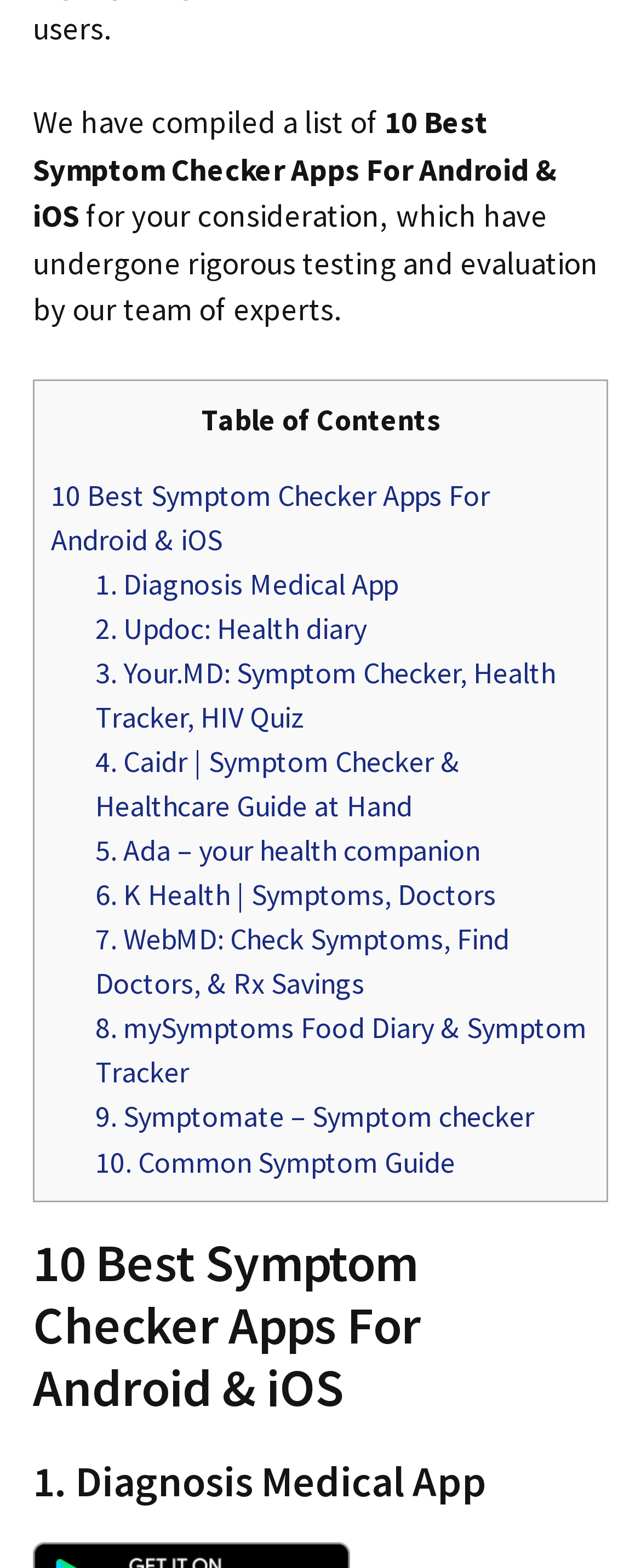Please analyze the image and give a detailed answer to the question:
Is WebMD a listed symptom checker app?

WebMD is listed as the 7th symptom checker app in the table of contents, with a link to its description.